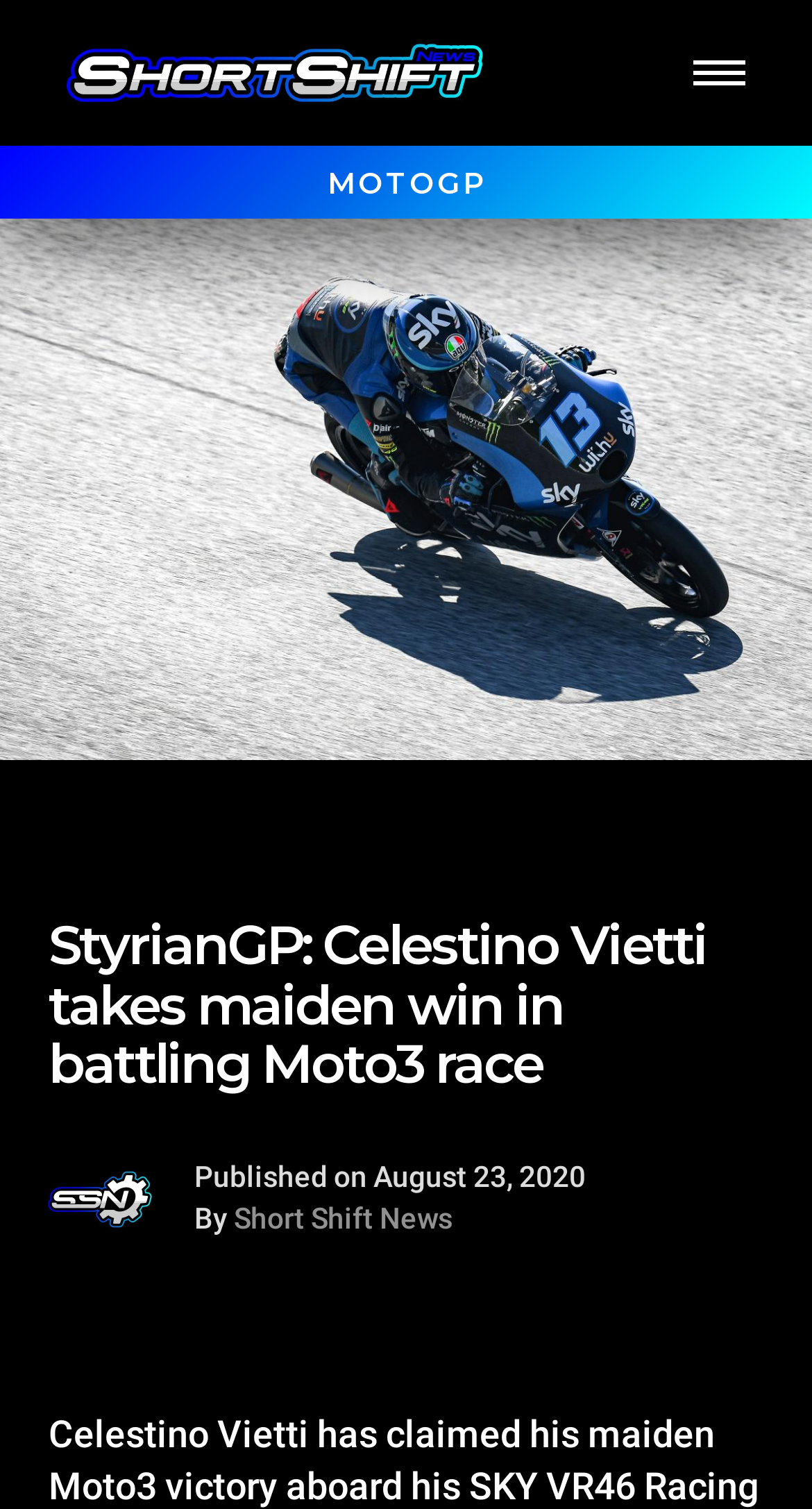Use a single word or phrase to answer this question: 
How many images are present on the webpage?

3